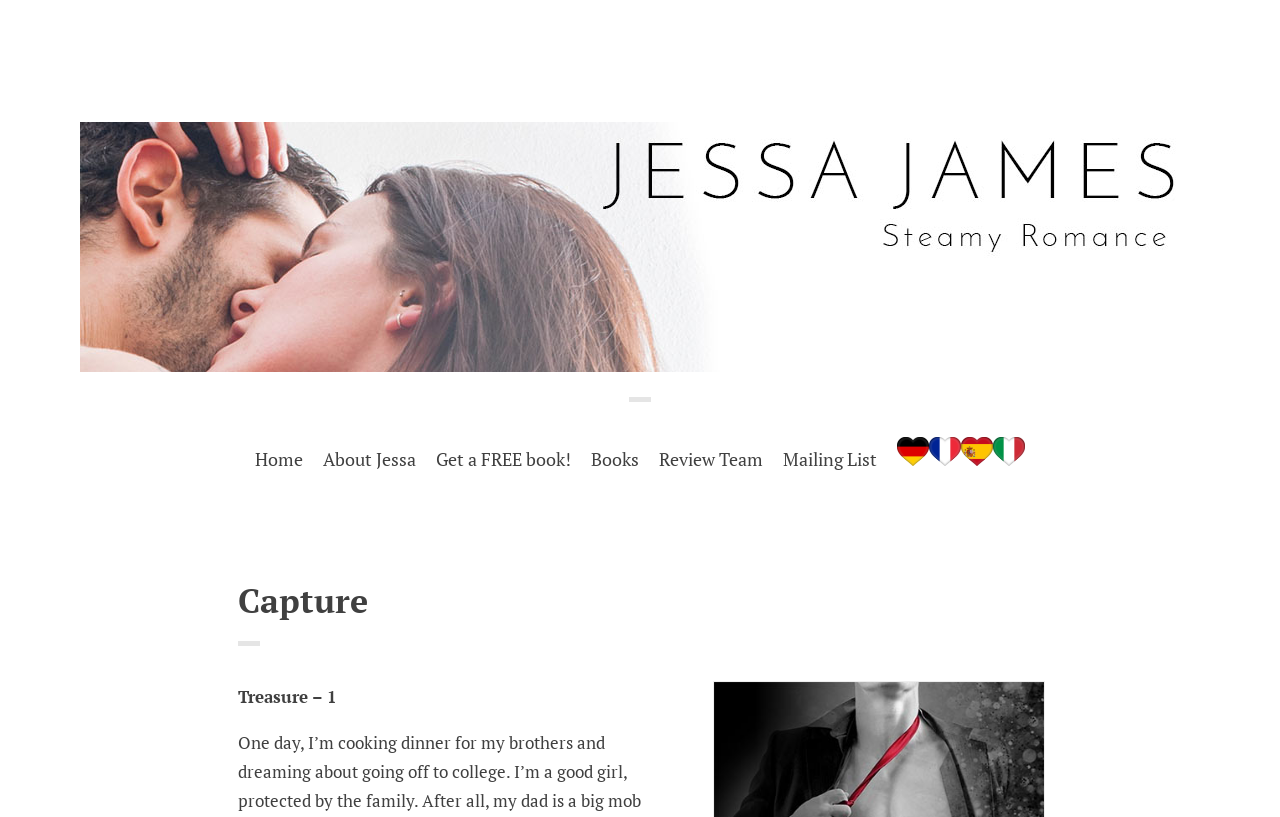Determine the bounding box of the UI component based on this description: "Get a FREE book!". The bounding box coordinates should be four float values between 0 and 1, i.e., [left, top, right, bottom].

[0.341, 0.543, 0.446, 0.587]